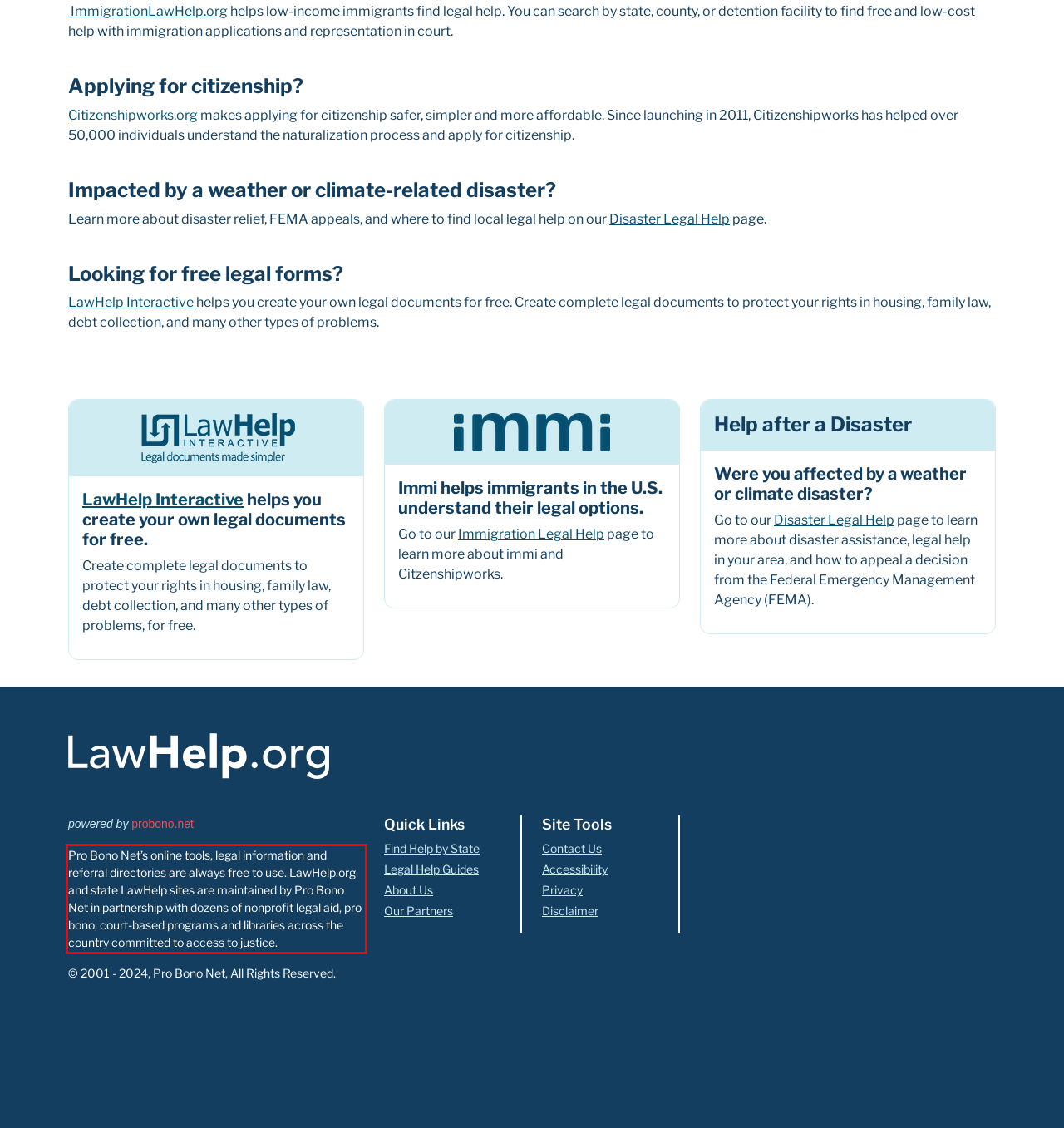Examine the screenshot of the webpage, locate the red bounding box, and generate the text contained within it.

Pro Bono Net’s online tools, legal information and referral directories are always free to use. LawHelp.org and state LawHelp sites are maintained by Pro Bono Net in partnership with dozens of nonprofit legal aid, pro bono, court-based programs and libraries across the country committed to access to justice.